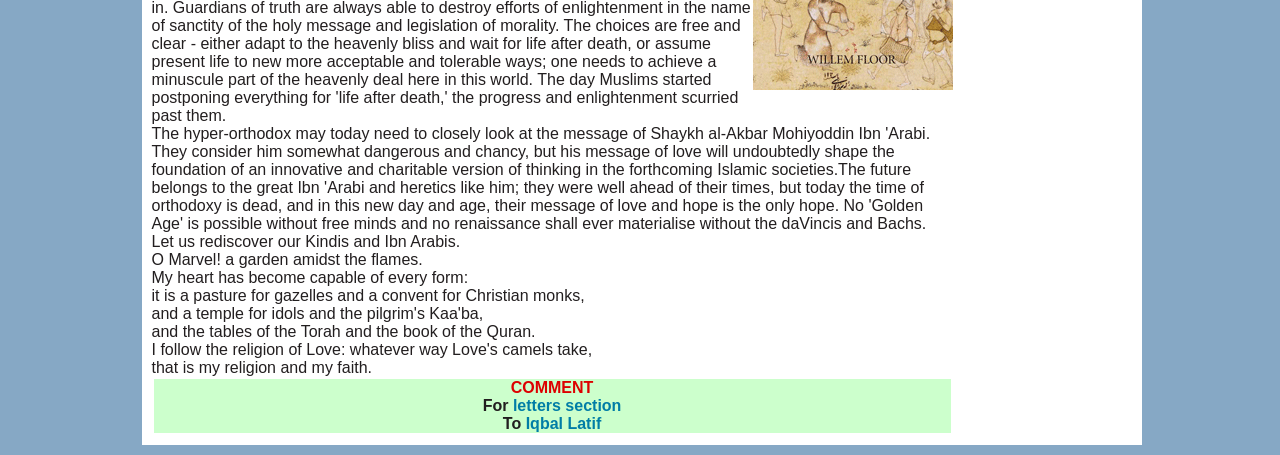Using the provided element description: "letters section", identify the bounding box coordinates. The coordinates should be four floats between 0 and 1 in the order [left, top, right, bottom].

[0.401, 0.873, 0.485, 0.91]